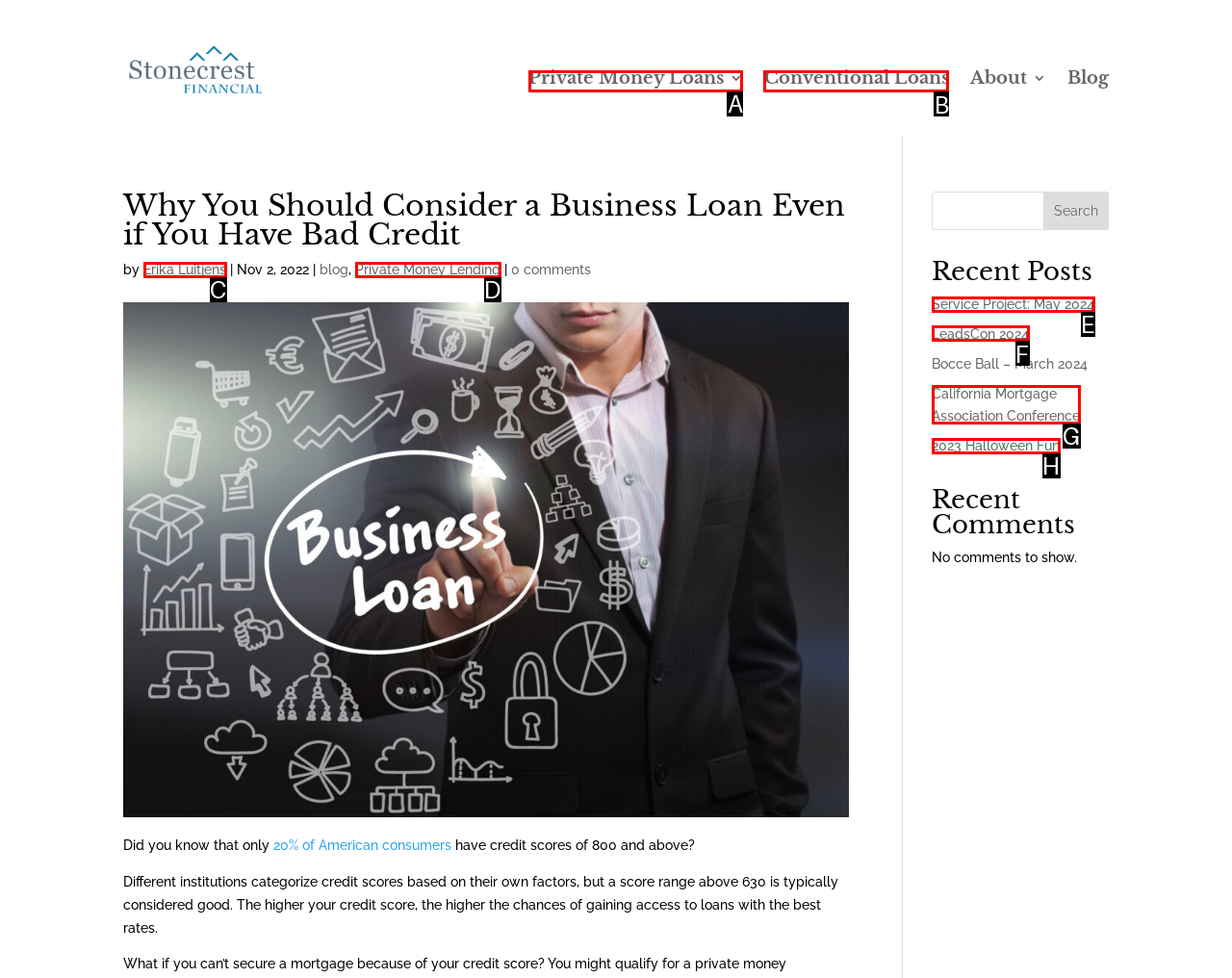Which UI element should you click on to achieve the following task: Click the 'Private Money Loans 3' link? Provide the letter of the correct option.

A